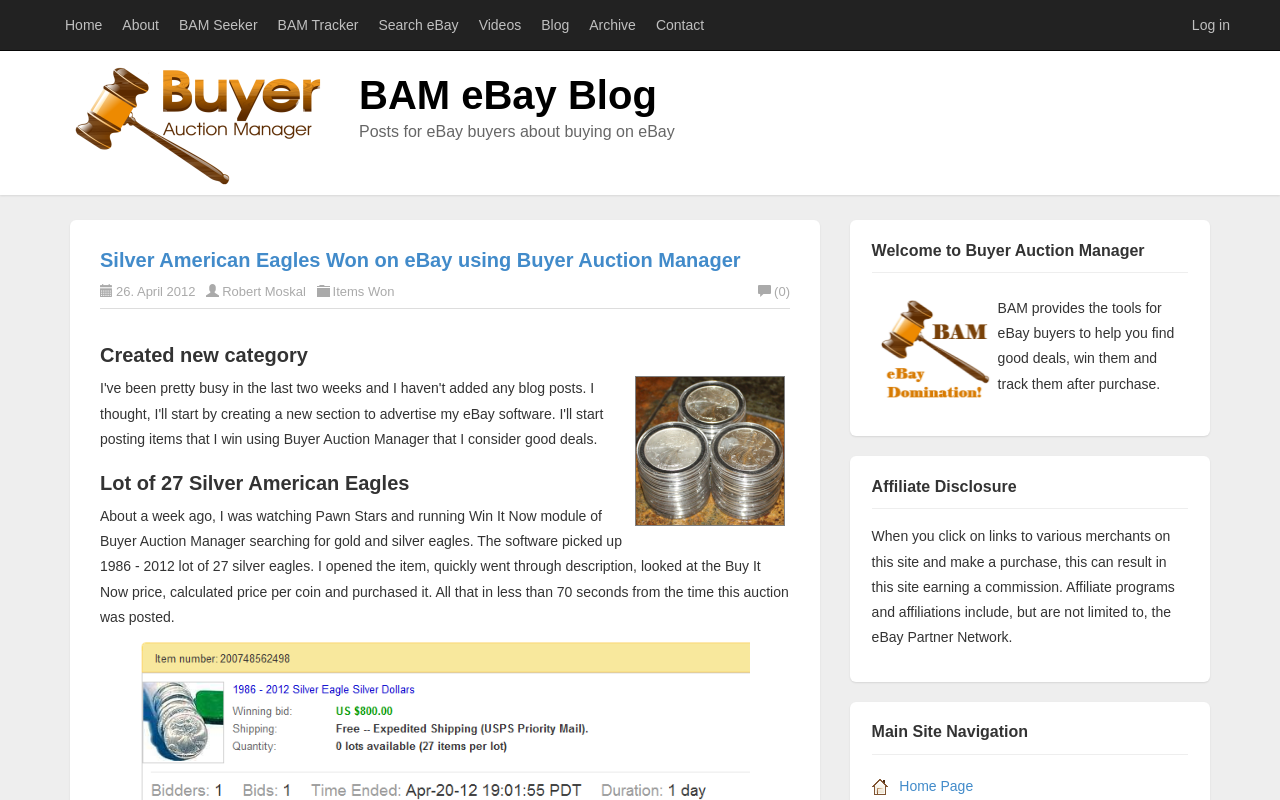Answer the question below using just one word or a short phrase: 
What is the name of the blog?

BAM eBay Blog